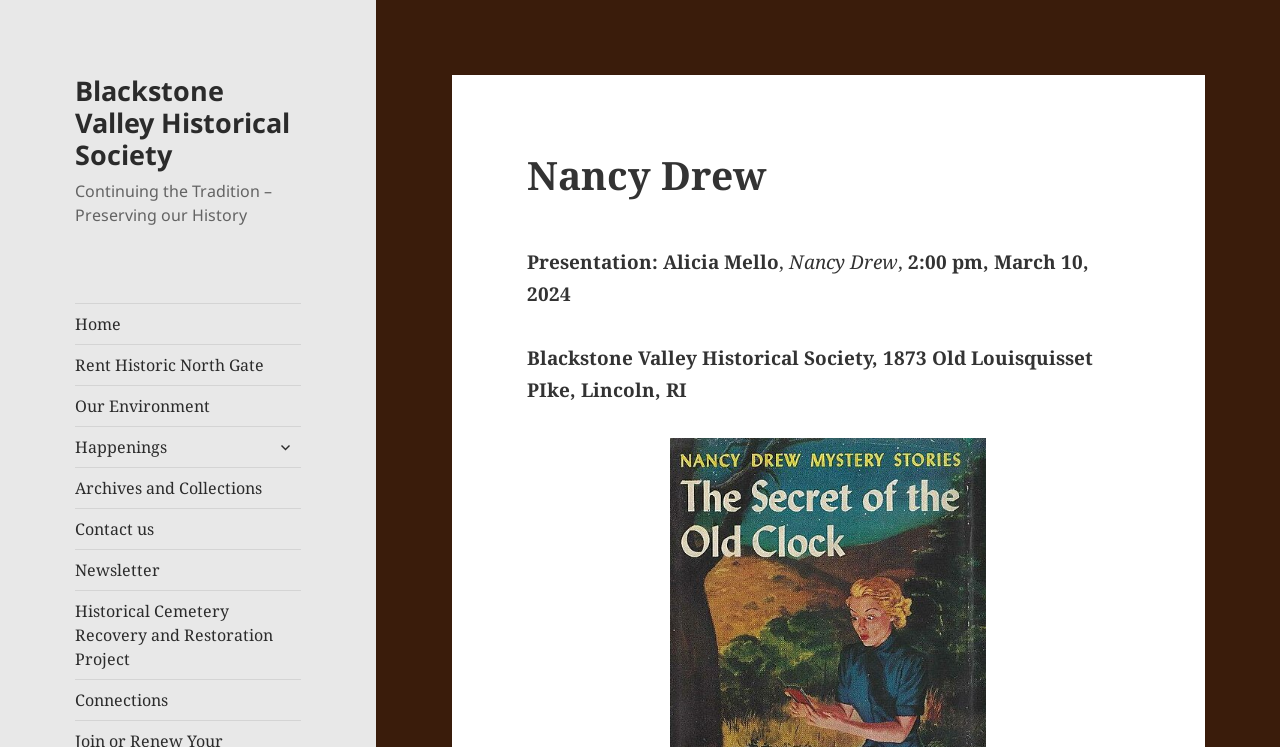Provide your answer to the question using just one word or phrase: When is the event taking place?

March 10, 2024